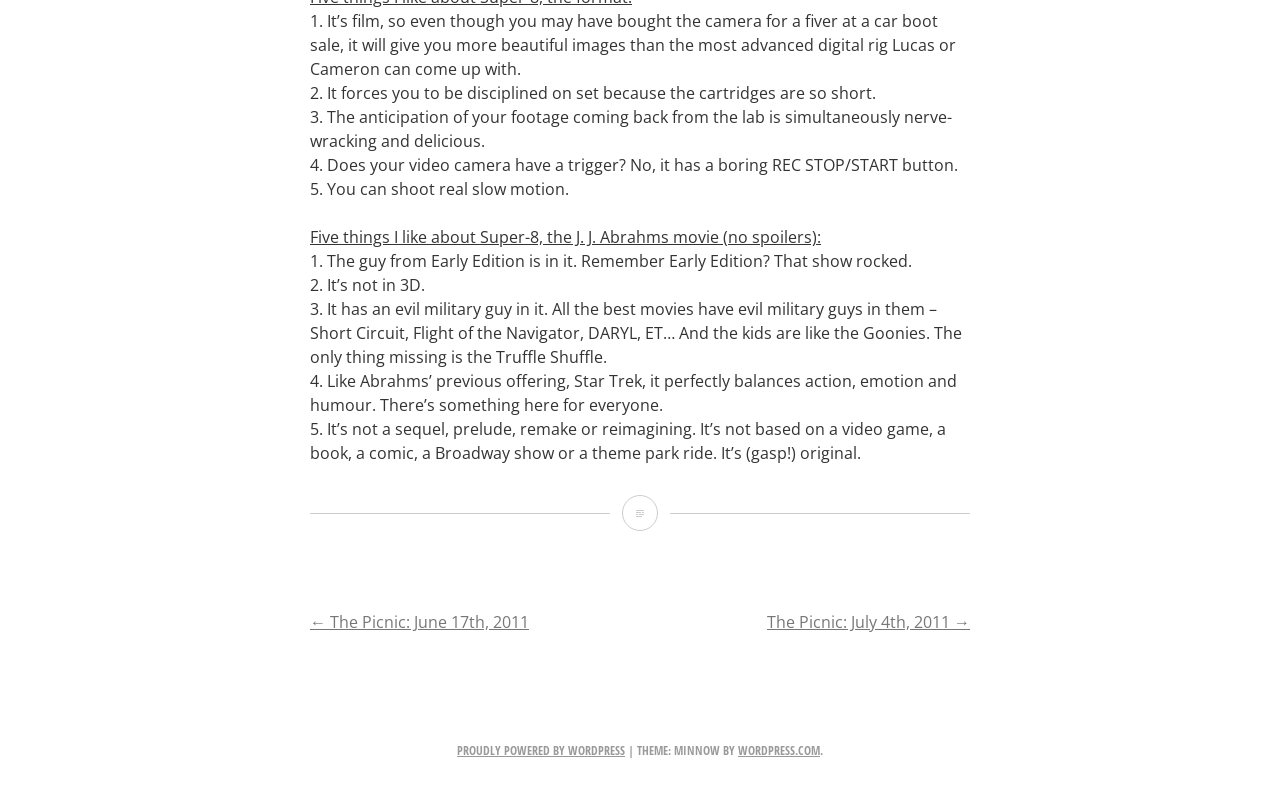Using the webpage screenshot, locate the HTML element that fits the following description and provide its bounding box: "Stiftung F.C. Gundlach".

None